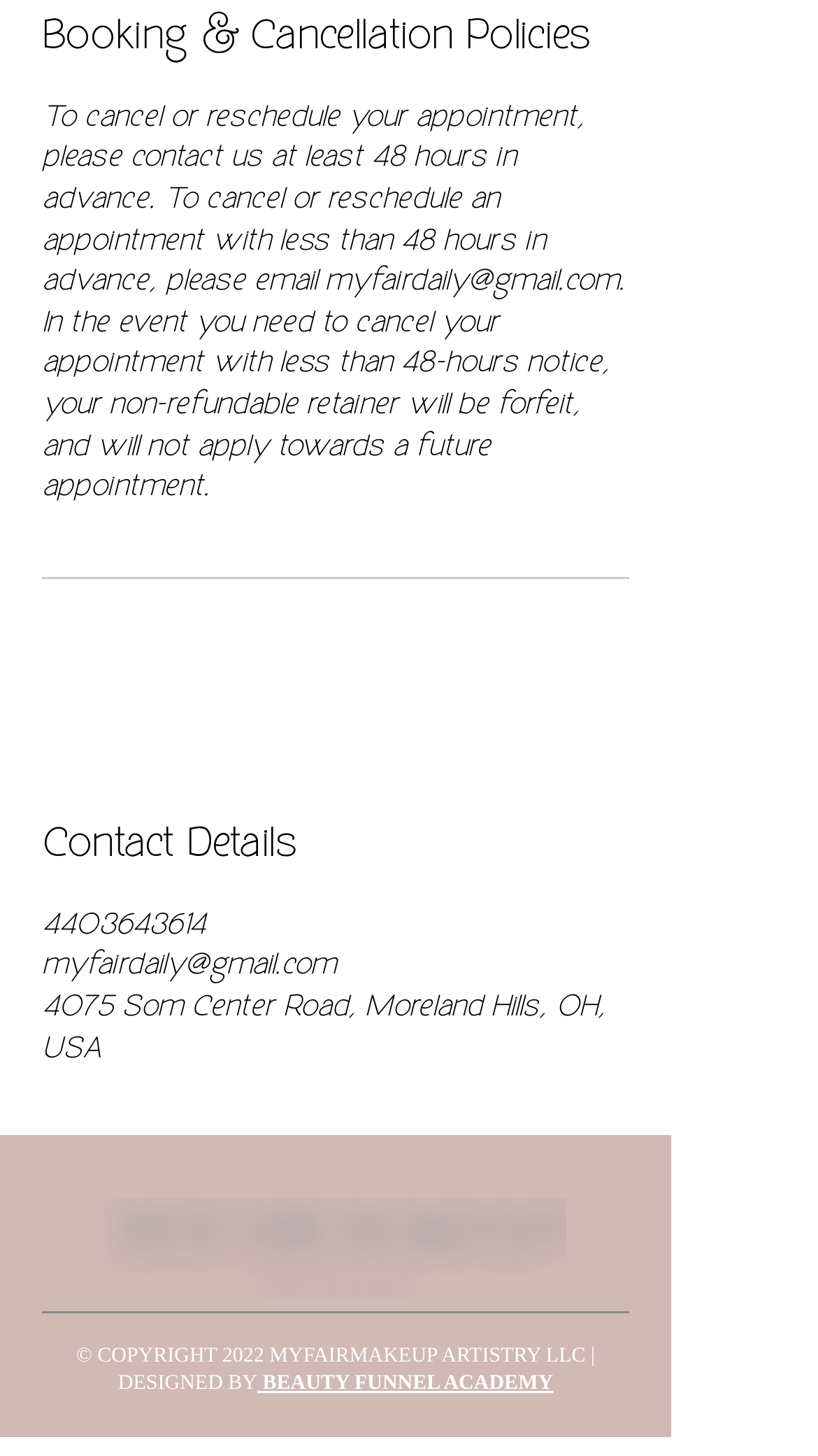Please reply to the following question with a single word or a short phrase:
Who designed the website?

Beauty Funnel Academy